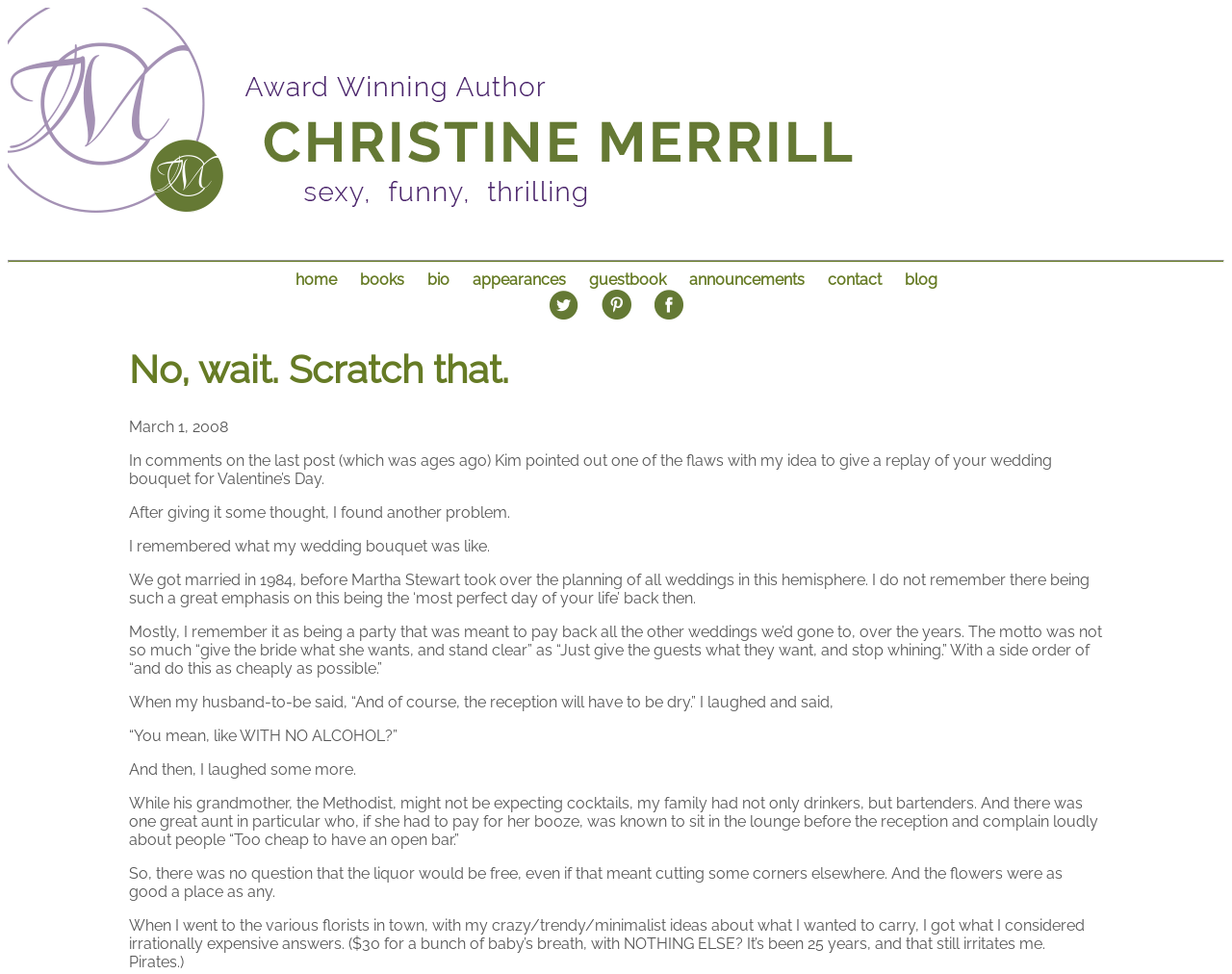Provide a short answer using a single word or phrase for the following question: 
What is the author's attitude towards the florists' prices?

Irritated